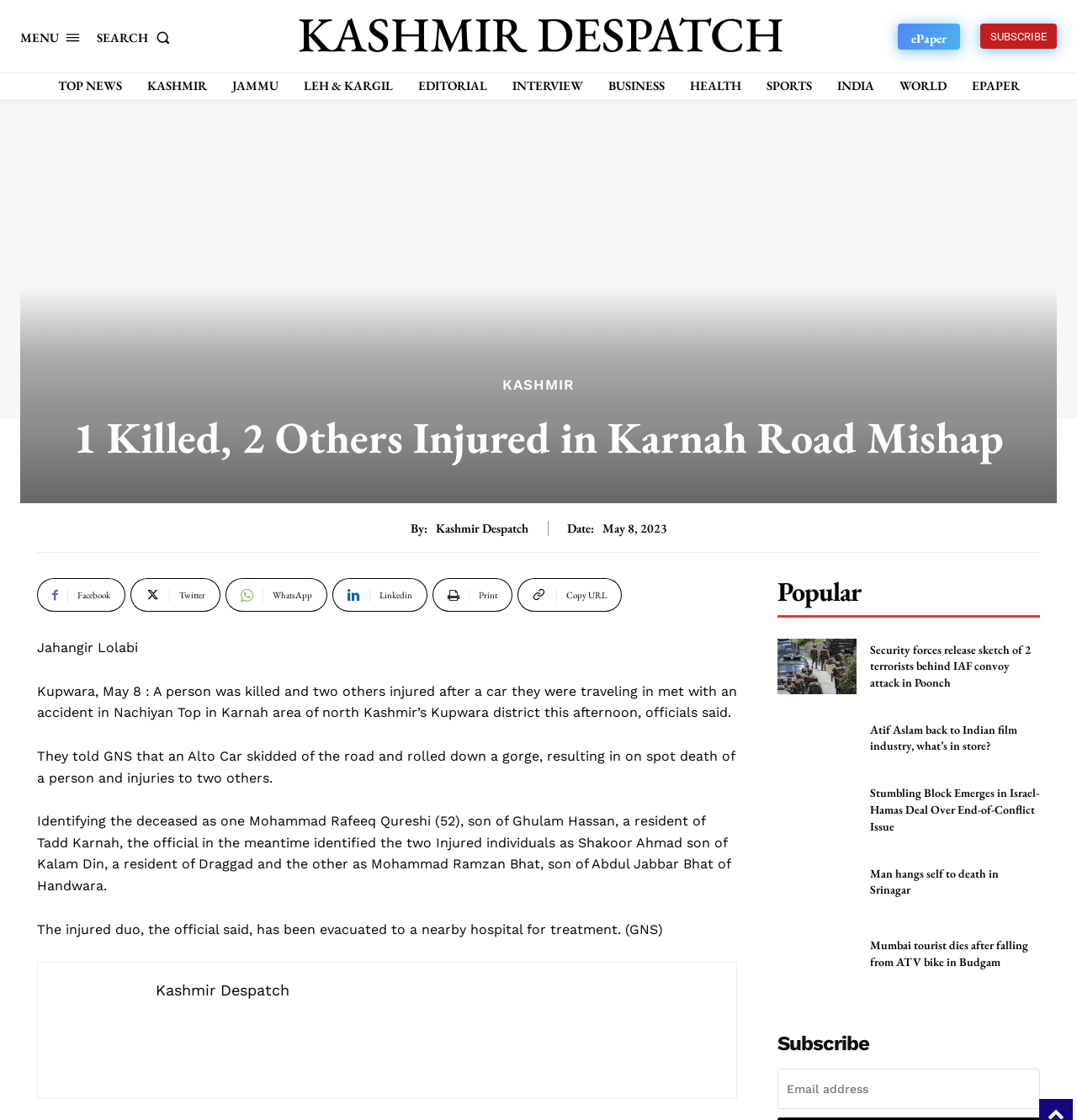Determine the bounding box coordinates of the UI element that matches the following description: "aria-label="email" name="email" placeholder="Email address"". The coordinates should be four float numbers between 0 and 1 in the format [left, top, right, bottom].

[0.722, 0.954, 0.966, 0.99]